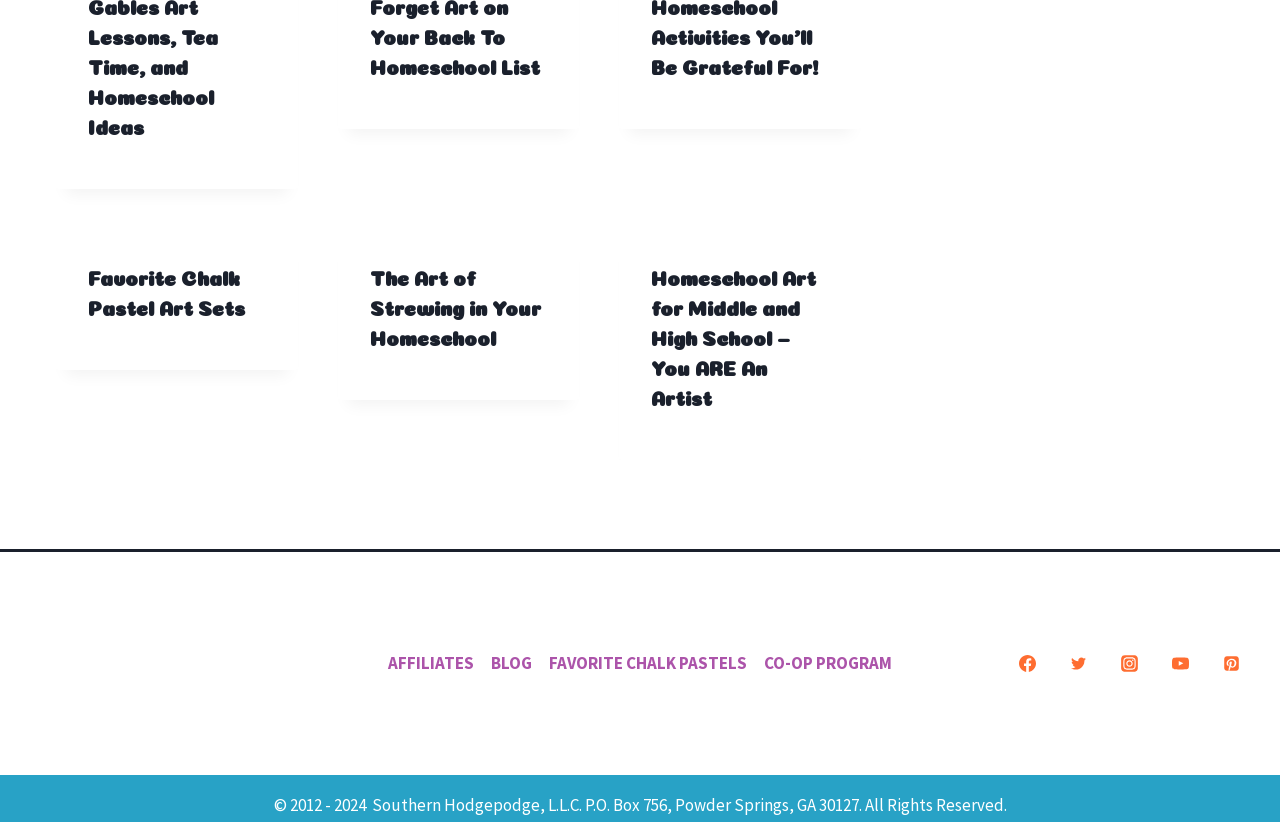Please identify the bounding box coordinates of the clickable area that will fulfill the following instruction: "Follow on Facebook". The coordinates should be in the format of four float numbers between 0 and 1, i.e., [left, top, right, bottom].

[0.789, 0.786, 0.816, 0.828]